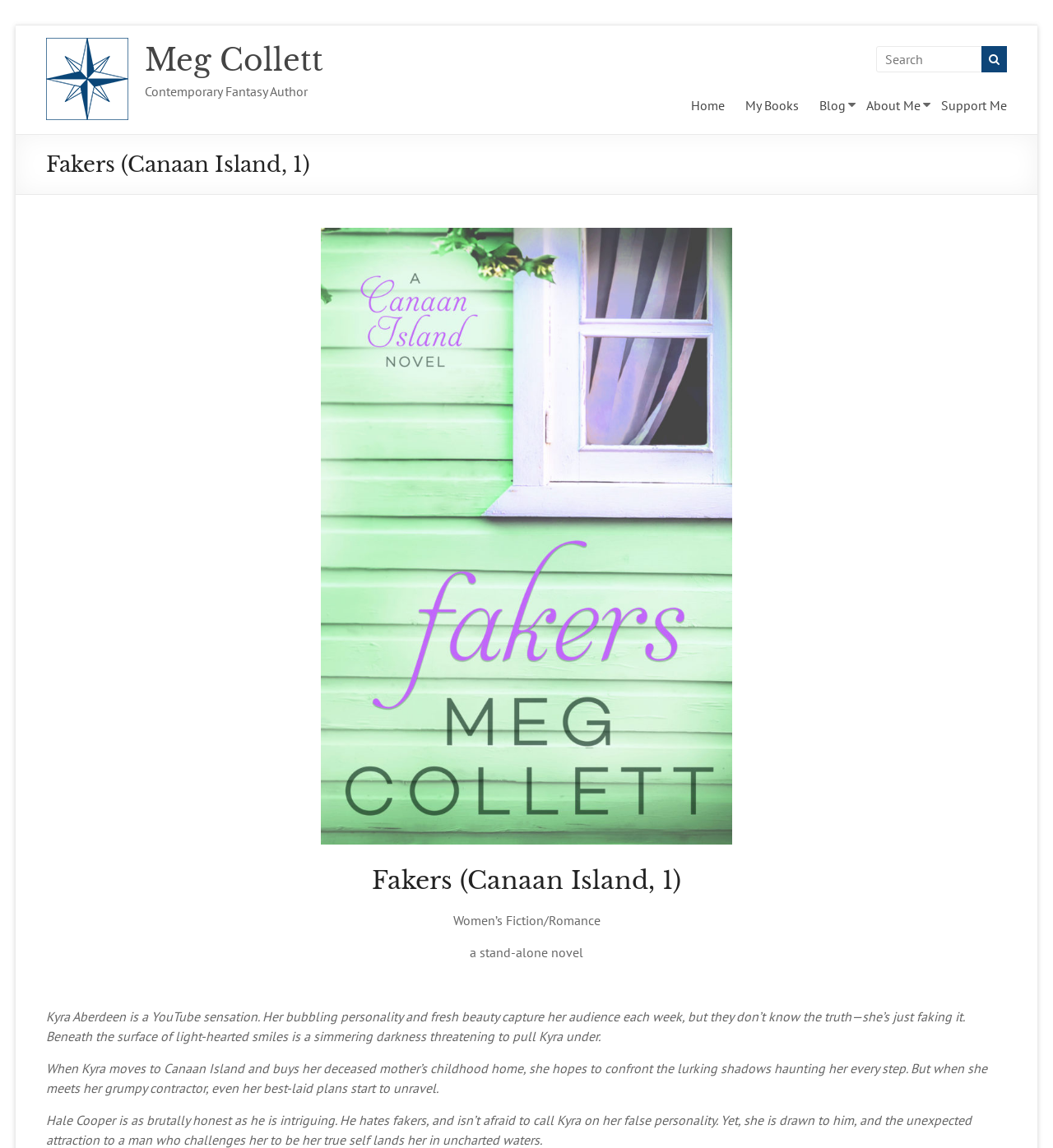What is the genre of the book 'Fakers (Canaan Island, 1)'?
Please provide a comprehensive answer based on the visual information in the image.

I found the genre of the book by looking at the static text 'Women’s Fiction/Romance' which is located below the book title 'Fakers (Canaan Island, 1)'.